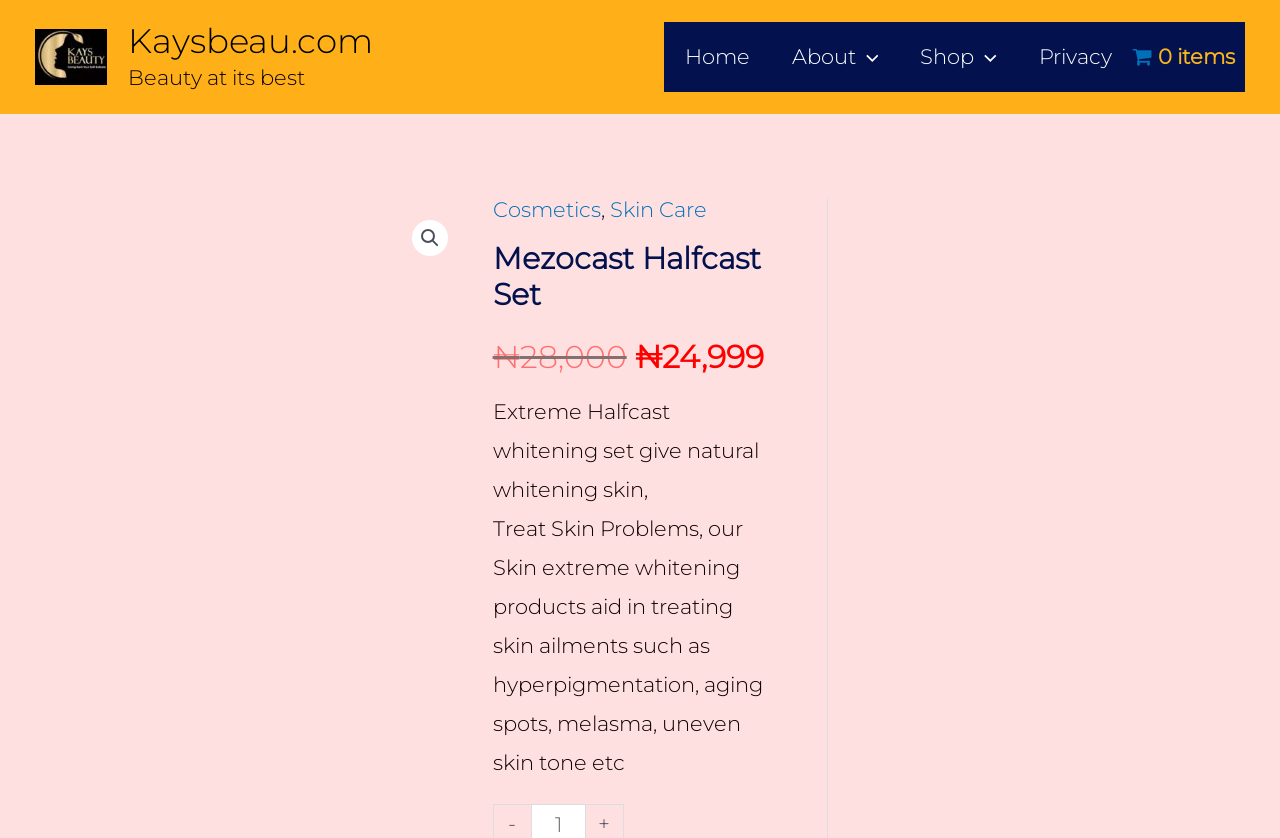Please determine the bounding box coordinates of the element to click on in order to accomplish the following task: "view about page". Ensure the coordinates are four float numbers ranging from 0 to 1, i.e., [left, top, right, bottom].

[0.602, 0.026, 0.702, 0.11]